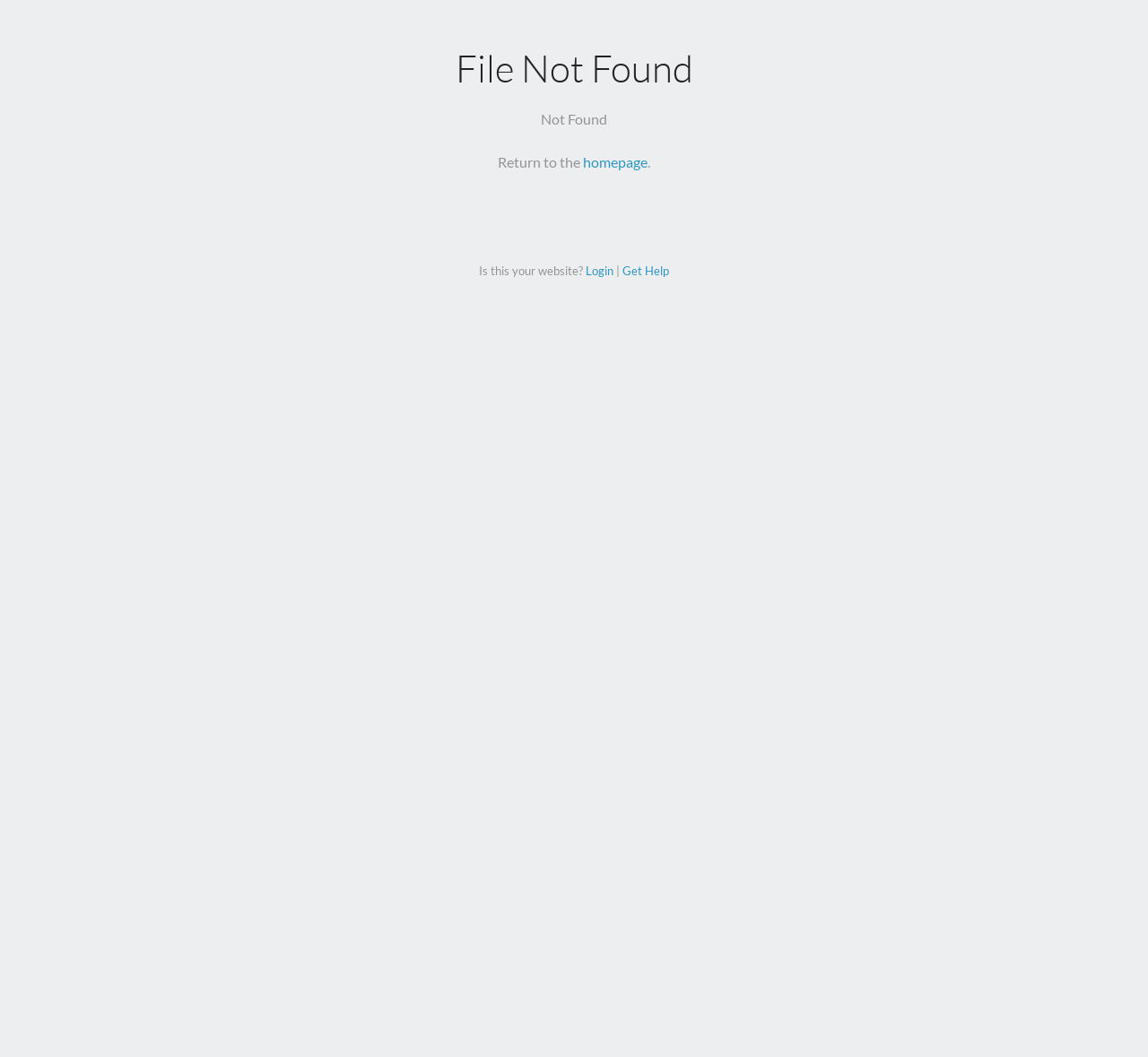What is the main error message on this webpage?
Look at the image and answer the question with a single word or phrase.

File Not Found